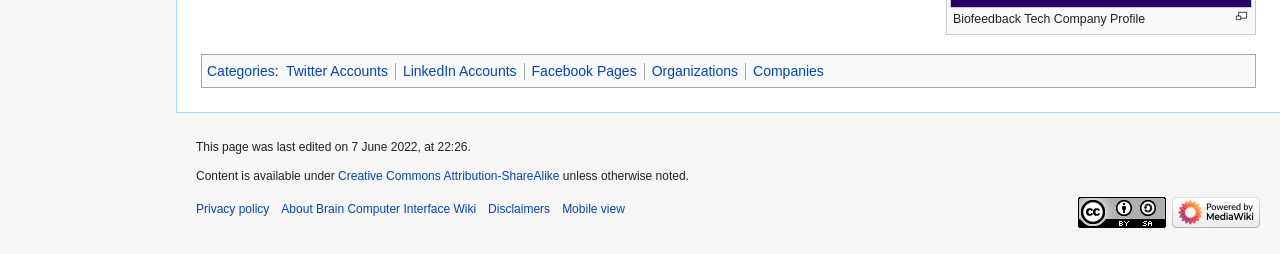Locate the bounding box coordinates of the clickable part needed for the task: "Search this website".

None